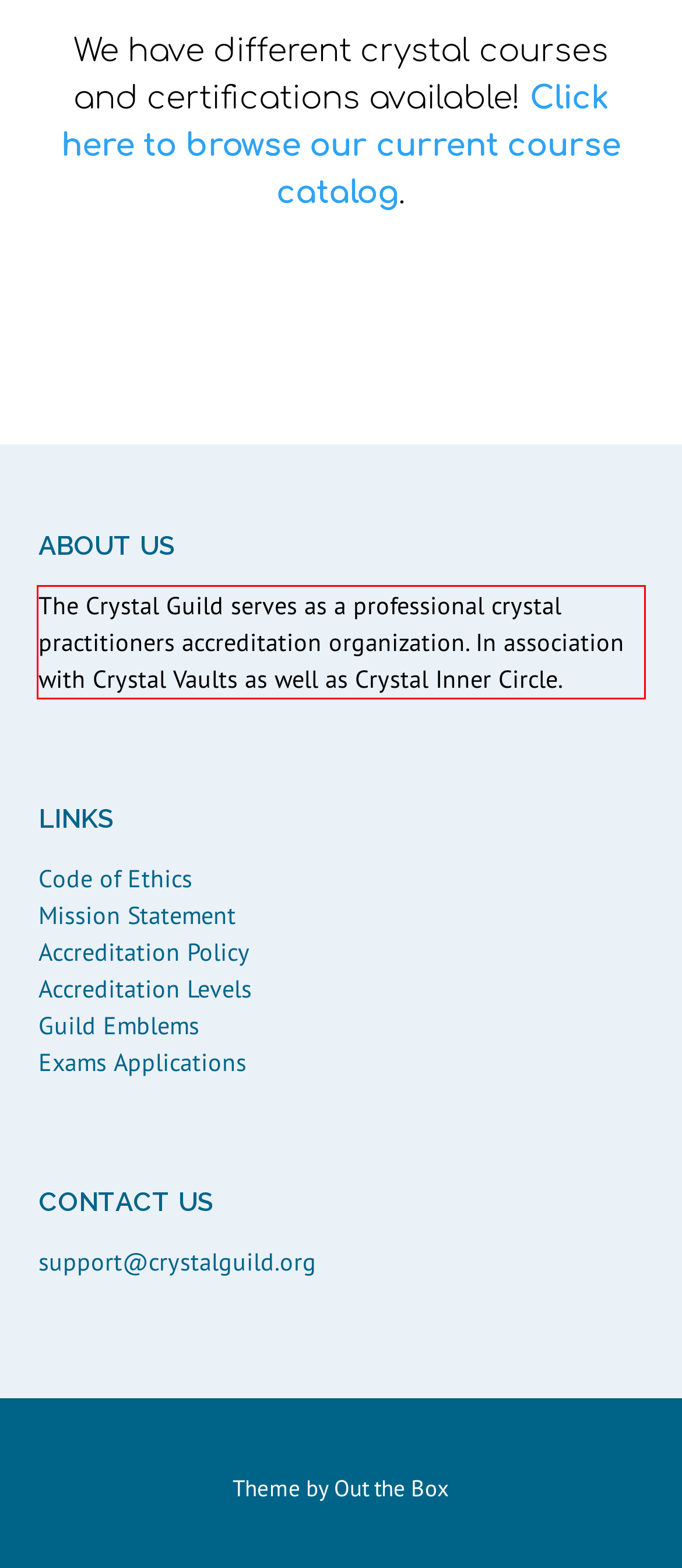Look at the provided screenshot of the webpage and perform OCR on the text within the red bounding box.

The Crystal Guild serves as a professional crystal practitioners accreditation organization. In association with Crystal Vaults as well as Crystal Inner Circle.